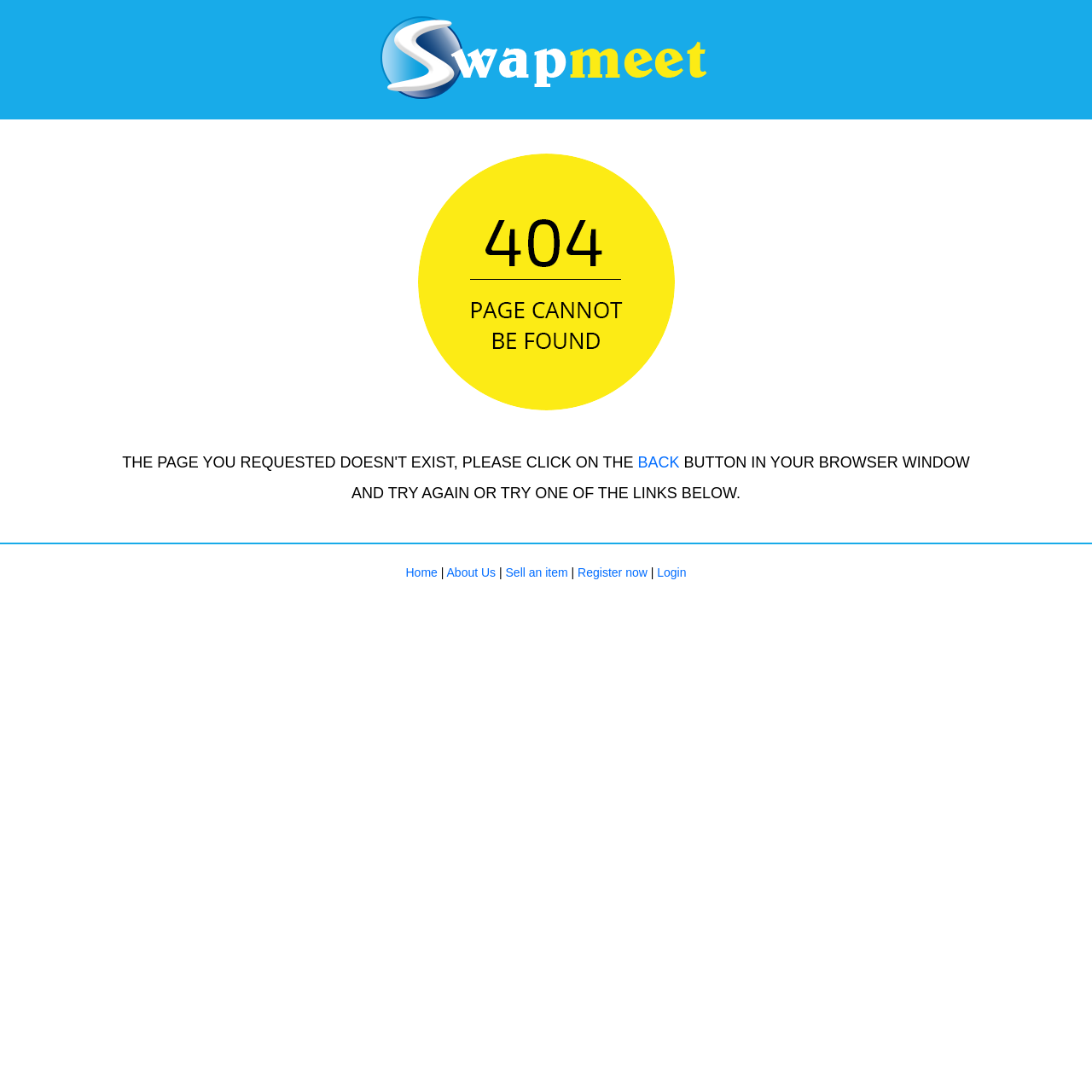Please examine the image and answer the question with a detailed explanation:
What is the position of the 'Login' link?

The 'Login' link is positioned at the rightmost side among the links provided below the error message, with a bounding box coordinate of [0.602, 0.518, 0.629, 0.53].